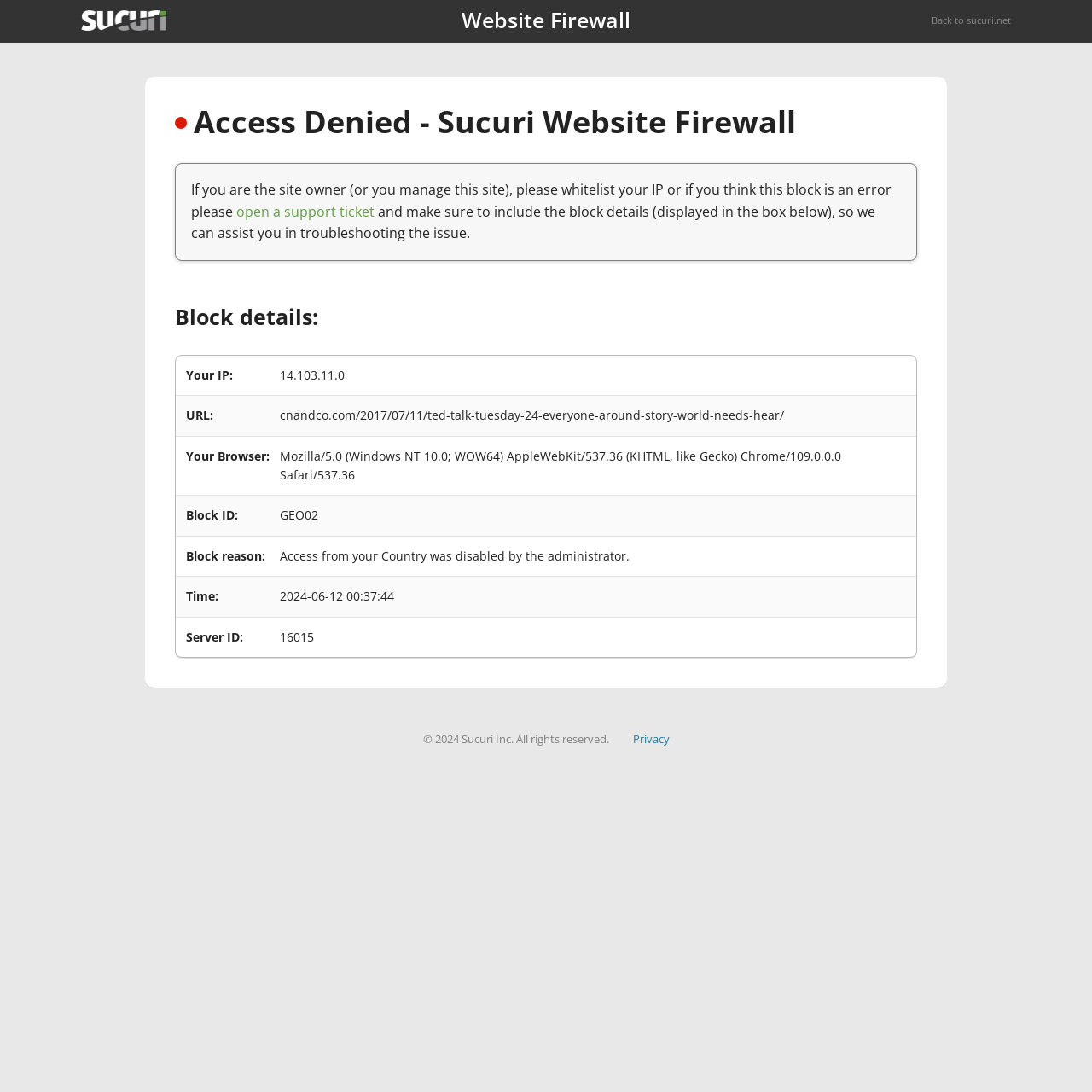Highlight the bounding box of the UI element that corresponds to this description: "Exercise Bike Essential EB 120".

None